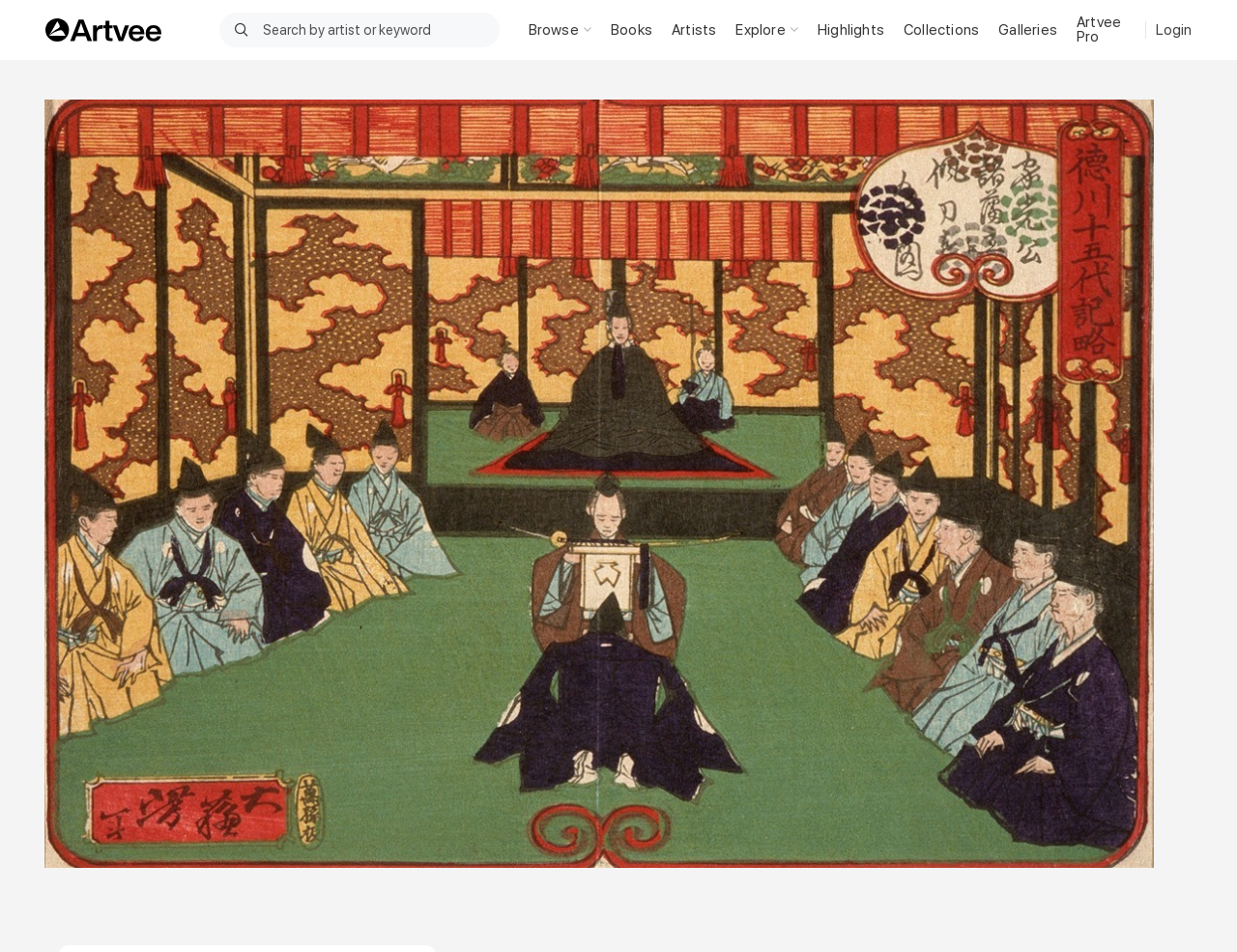Respond with a single word or short phrase to the following question: 
What is the name of the artwork displayed?

Tokugawa Iemitsu Receiving Lords in Audience